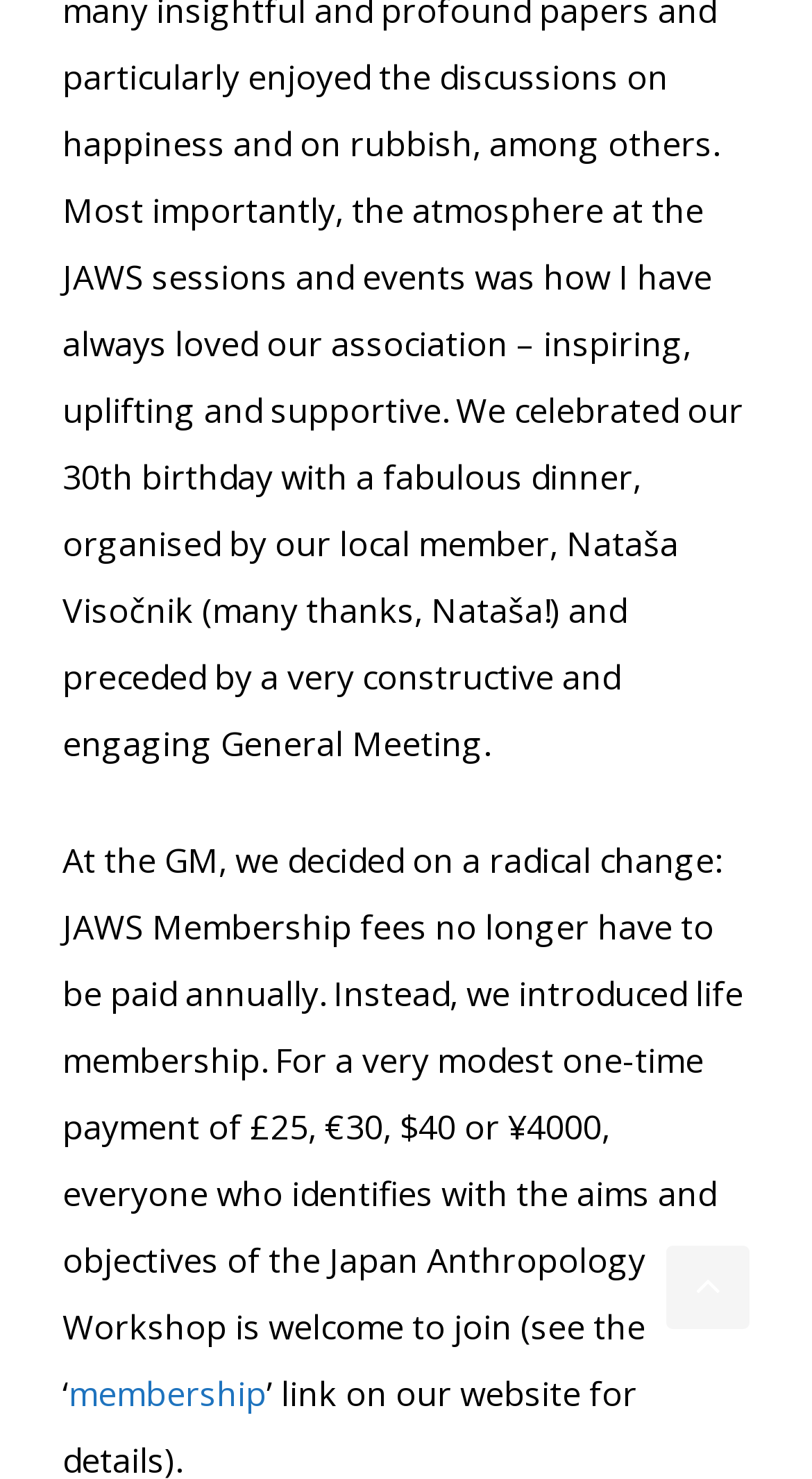Identify the bounding box for the described UI element. Provide the coordinates in (top-left x, top-left y, bottom-right x, bottom-right y) format with values ranging from 0 to 1: membership

[0.085, 0.927, 0.328, 0.958]